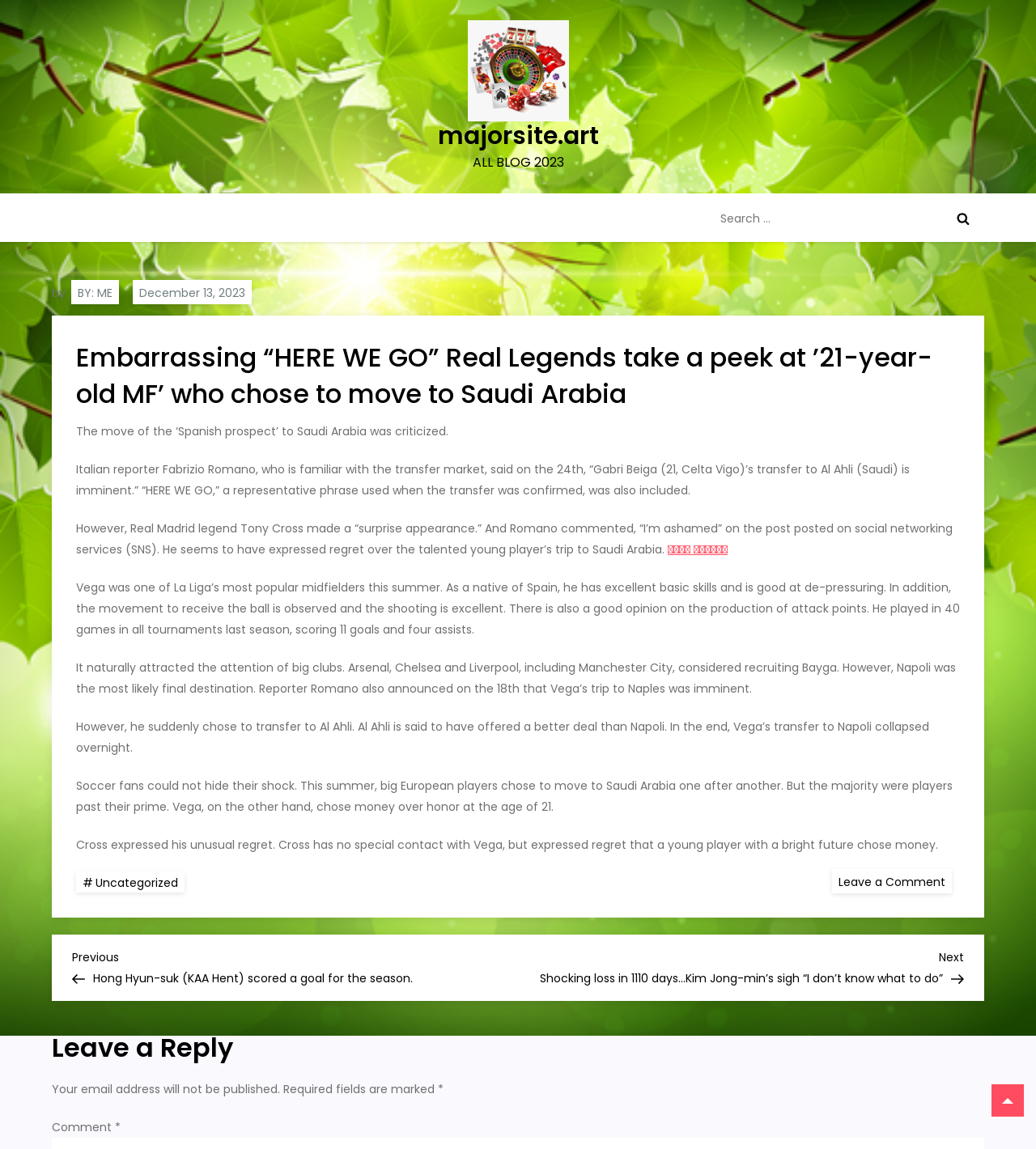Locate the bounding box coordinates of the clickable region necessary to complete the following instruction: "Click on the previous post". Provide the coordinates in the format of four float numbers between 0 and 1, i.e., [left, top, right, bottom].

[0.07, 0.824, 0.5, 0.858]